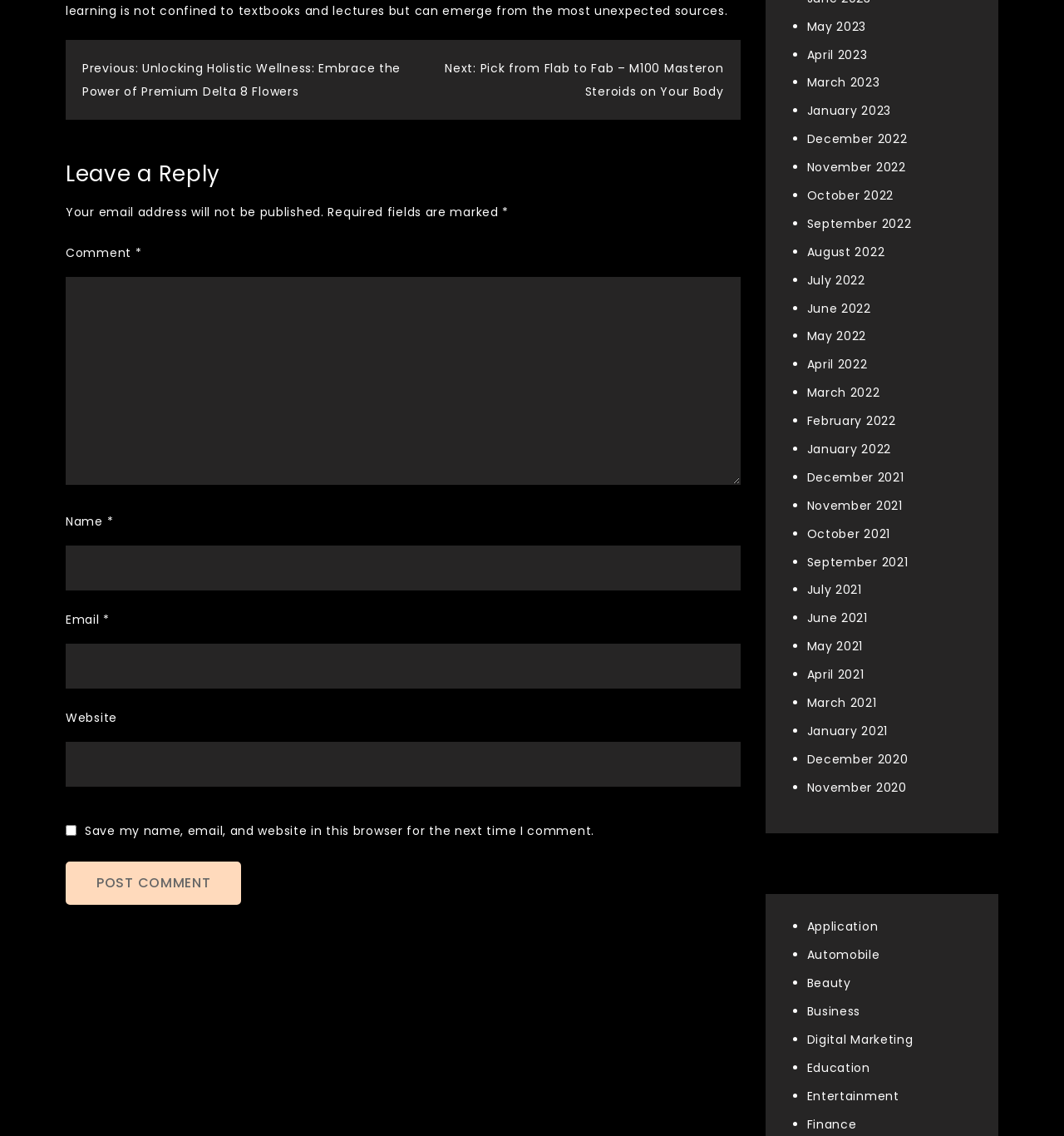How can users navigate to previous or next posts on this webpage?
Look at the screenshot and respond with one word or a short phrase.

Using 'Previous' and 'Next' links